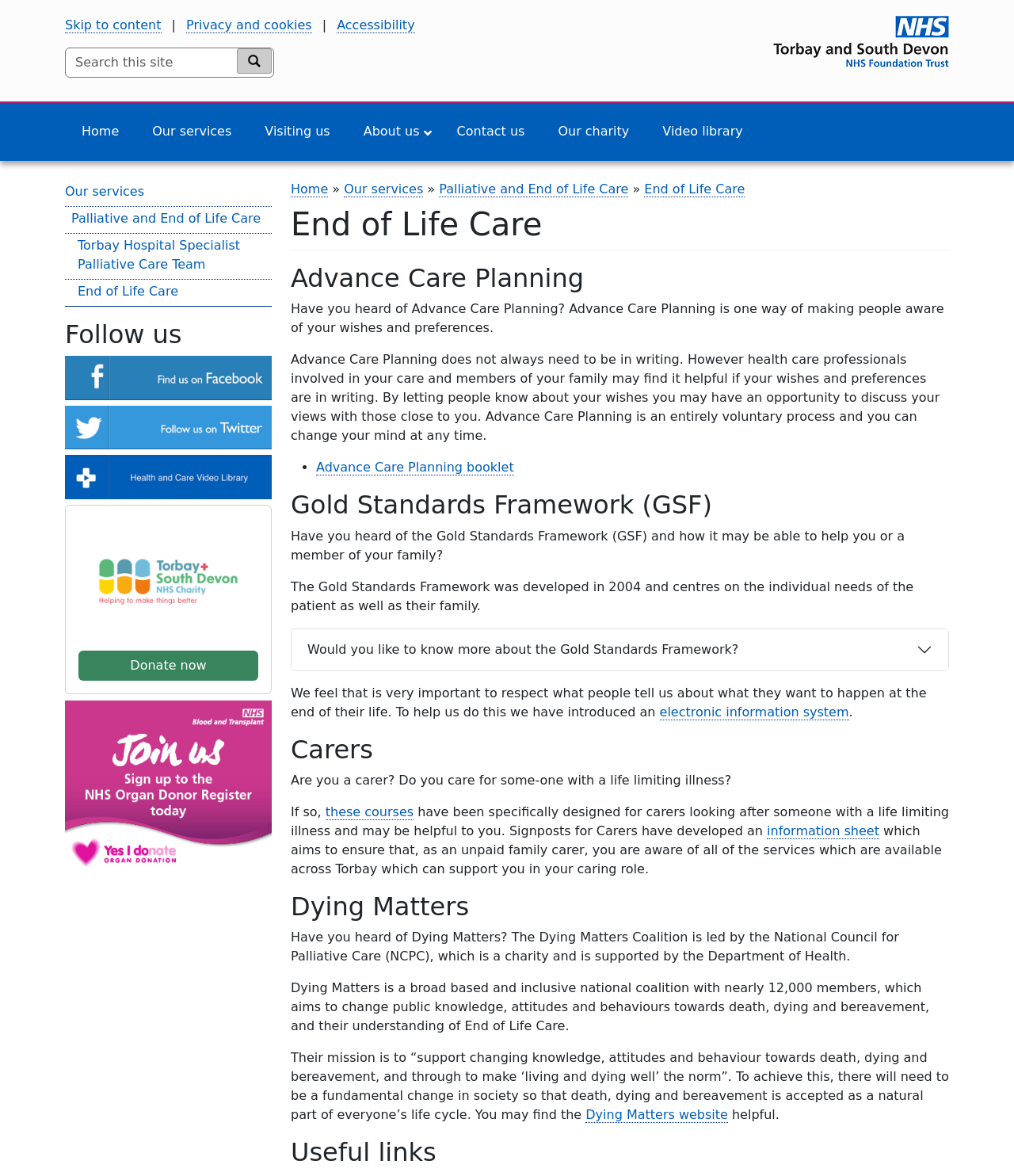Illustrate the webpage's structure and main components comprehensively.

The webpage is about End of Life Care, specifically Advance Care Planning, provided by Torbay and South Devon NHS Foundation Trust. At the top, there is a banner with the trust's logo and a search bar. Below the banner, there are several links to navigate through the website, including "Home", "Our services", "Visiting us", and more.

The main content of the webpage is divided into several sections. The first section introduces Advance Care Planning, explaining that it is a way to make people aware of one's wishes and preferences. This section also provides information on how Advance Care Planning can be helpful in discussing one's views with healthcare professionals and family members.

The next section is about the Gold Standards Framework (GSF), which is a program that focuses on the individual needs of patients and their families. There is a button to learn more about GSF.

The webpage also has sections on carers, Dying Matters, and useful links. The carers section provides information on courses designed for carers looking after someone with a life-limiting illness. The Dying Matters section explains that it is a national coalition that aims to change public knowledge, attitudes, and behaviors towards death, dying, and bereavement.

At the bottom of the webpage, there are links to follow the trust on social media, including Facebook, Twitter, and YouTube. There is also a link to donate to the Torbay and South Devon NHS Charity.